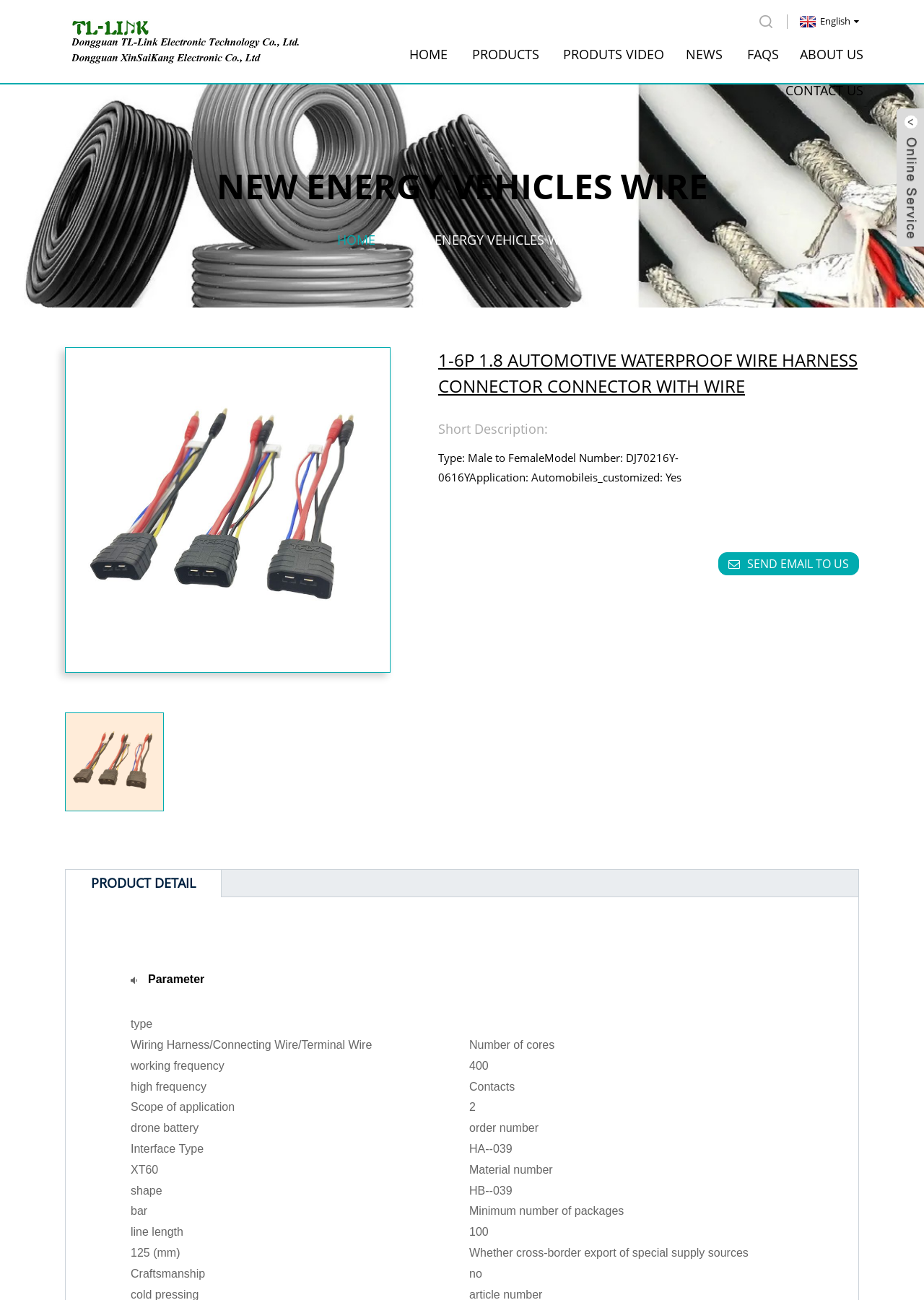What is the interface type of the wire harness connector?
Use the information from the image to give a detailed answer to the question.

In the product detail section, the interface type of the wire harness connector is listed as 'XT60', which is a specific type of connector interface.